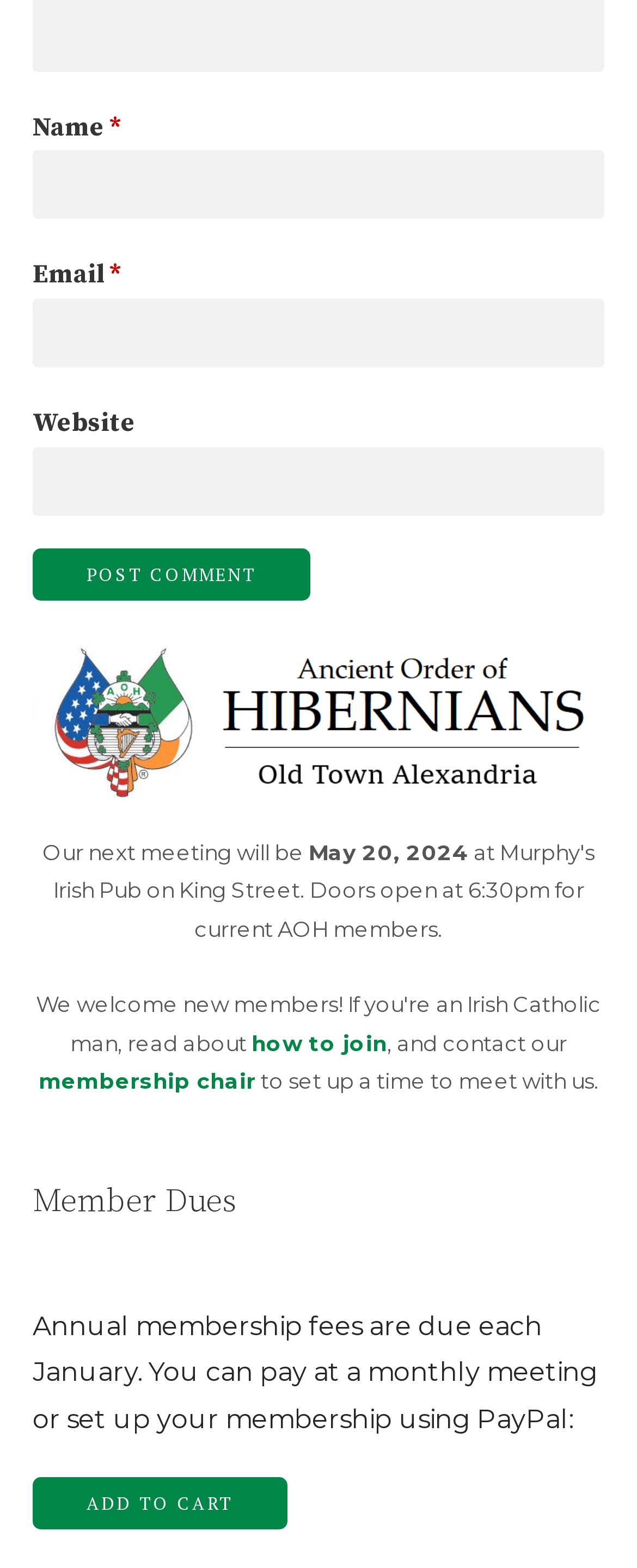Pinpoint the bounding box coordinates for the area that should be clicked to perform the following instruction: "Enter your email".

[0.051, 0.191, 0.949, 0.234]